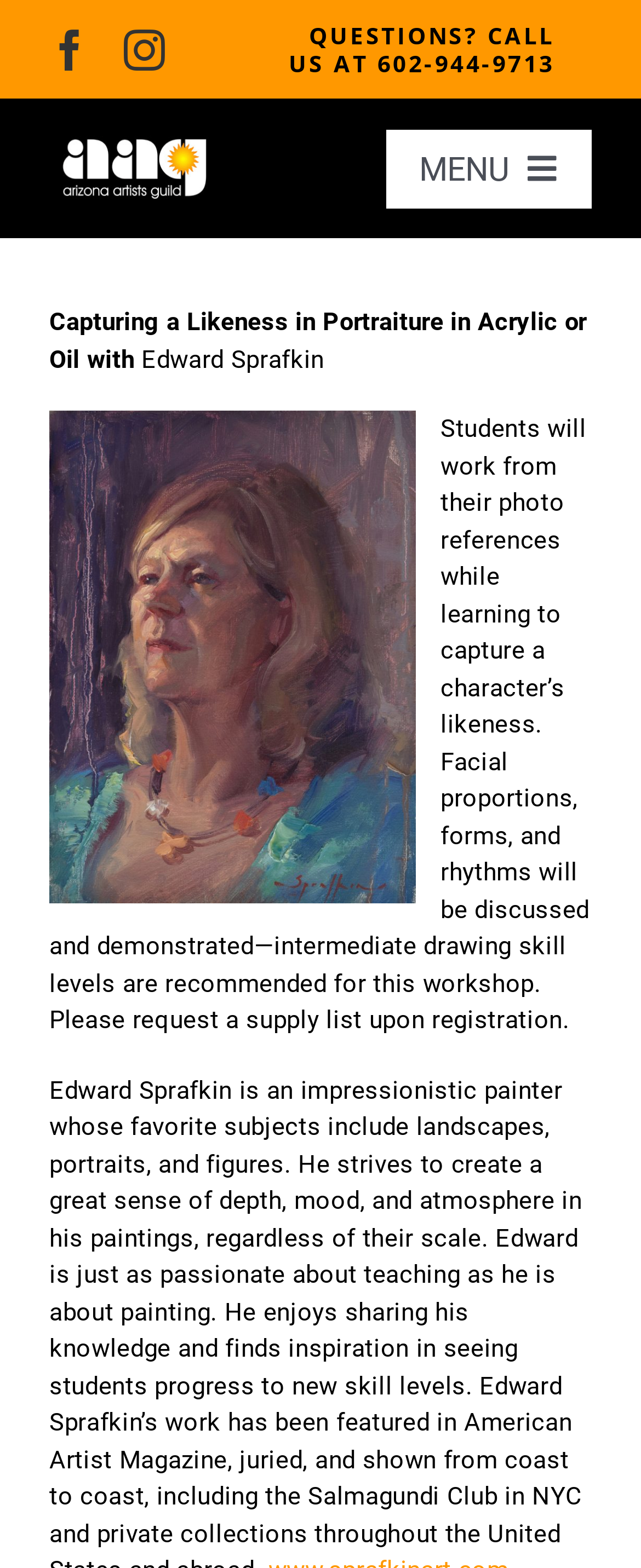Determine the bounding box coordinates for the region that must be clicked to execute the following instruction: "Open Facebook page".

[0.077, 0.018, 0.142, 0.045]